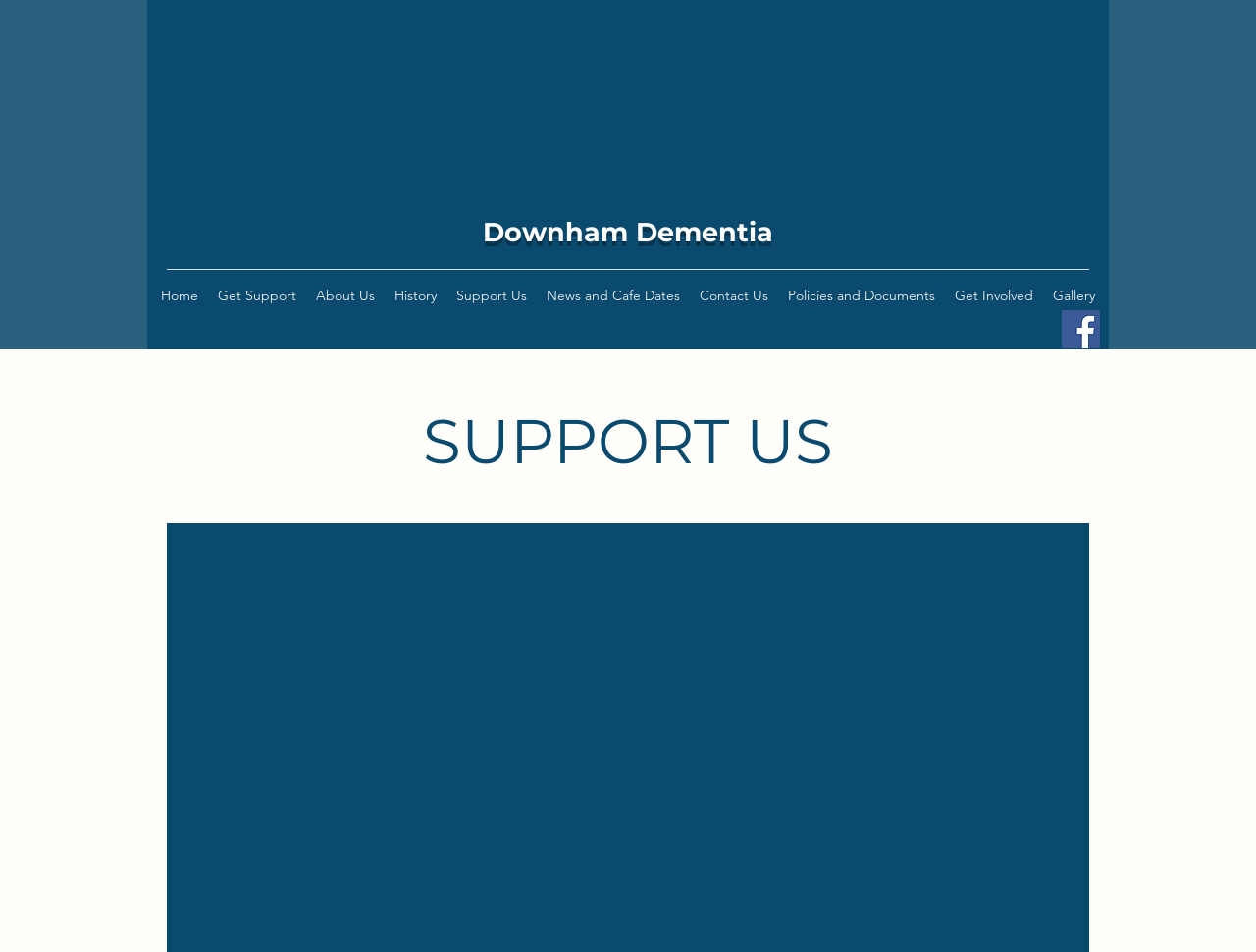Where can I find the dates of the coffee mornings?
Please respond to the question with as much detail as possible.

The webpage suggests that the dates of the coffee mornings can be found on the News page, as mentioned in the StaticText element.